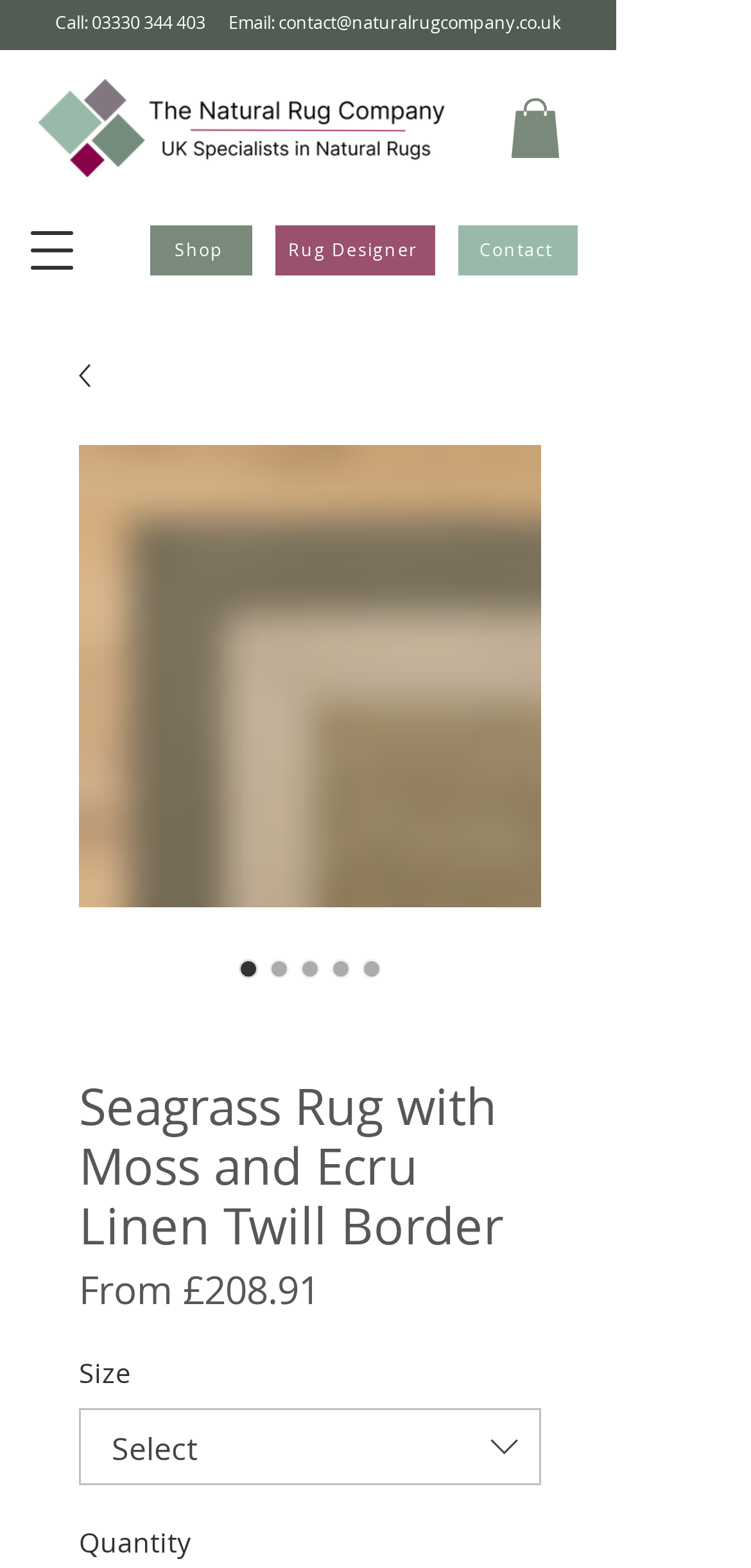Respond with a single word or phrase:
What is the phone number to call?

03330 344 403